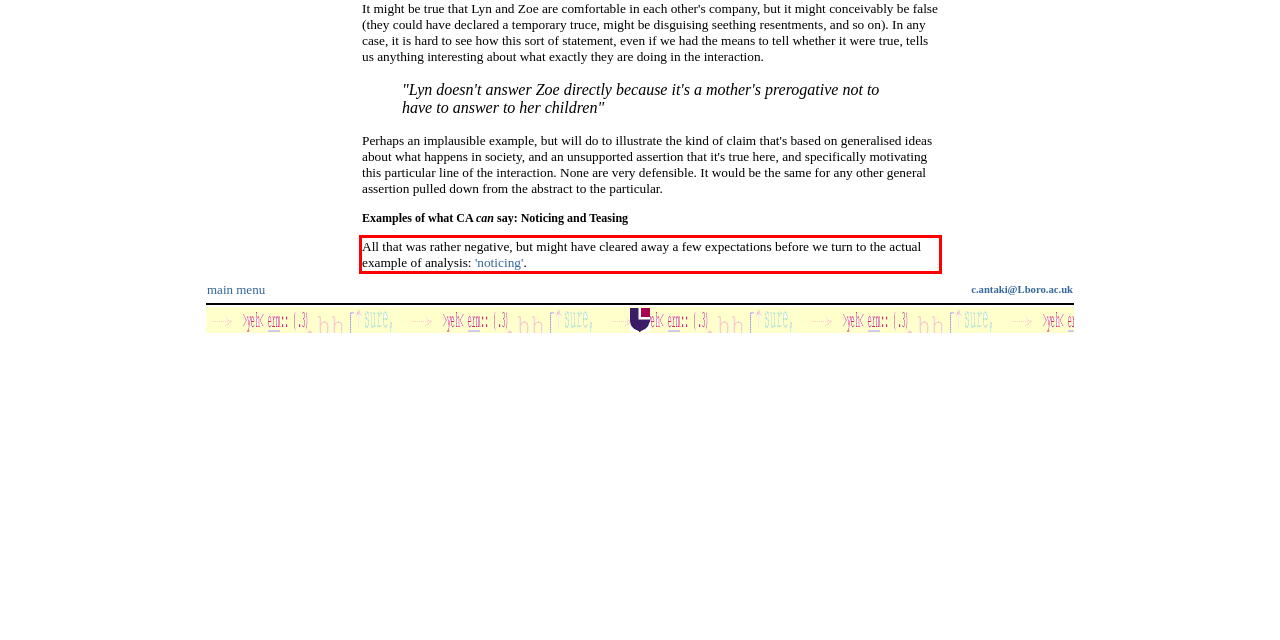You are presented with a webpage screenshot featuring a red bounding box. Perform OCR on the text inside the red bounding box and extract the content.

All that was rather negative, but might have cleared away a few expectations before we turn to the actual example of analysis: 'noticing'.